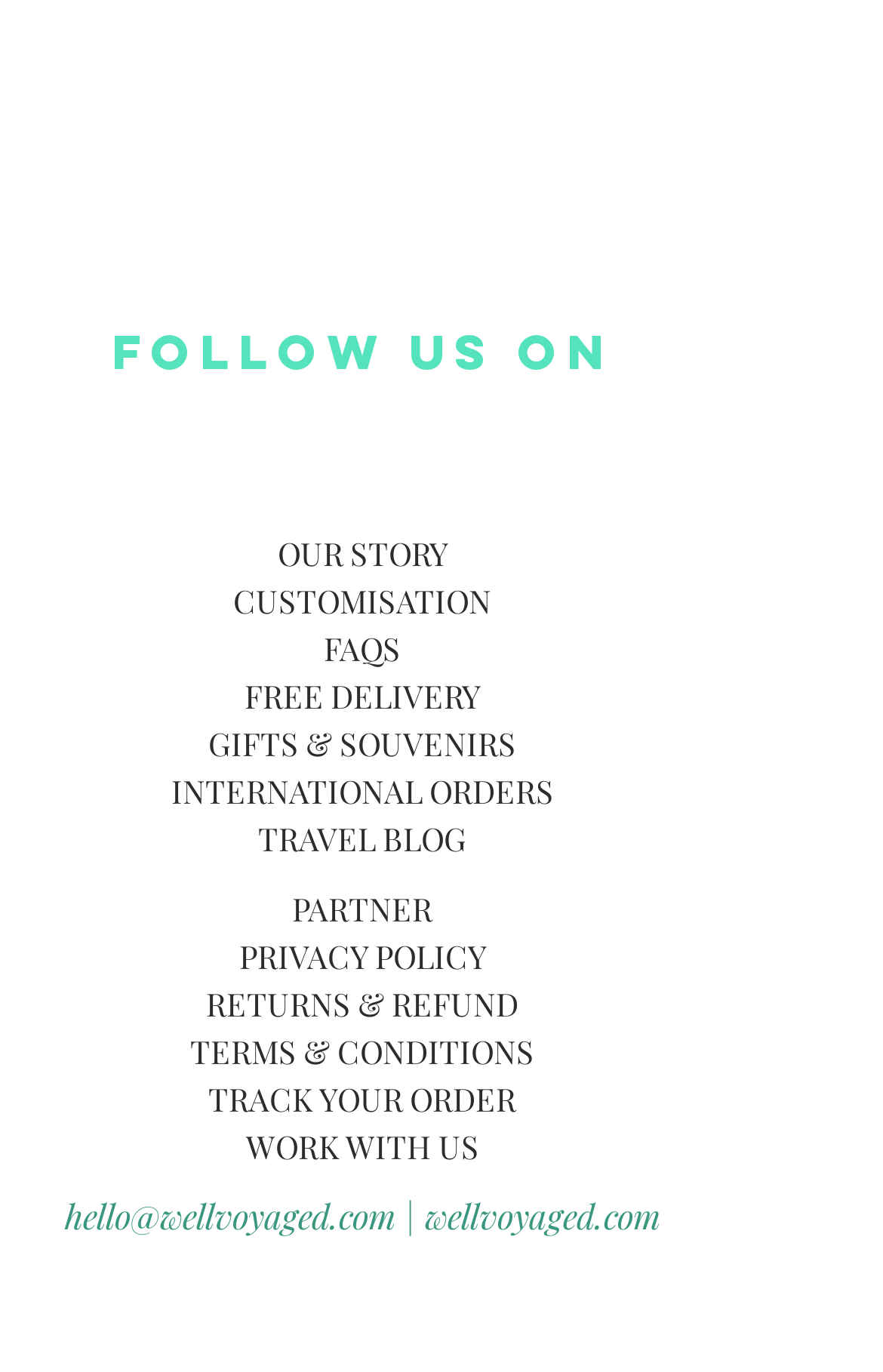Please specify the coordinates of the bounding box for the element that should be clicked to carry out this instruction: "View gifts and souvenirs". The coordinates must be four float numbers between 0 and 1, formatted as [left, top, right, bottom].

[0.236, 0.527, 0.585, 0.558]